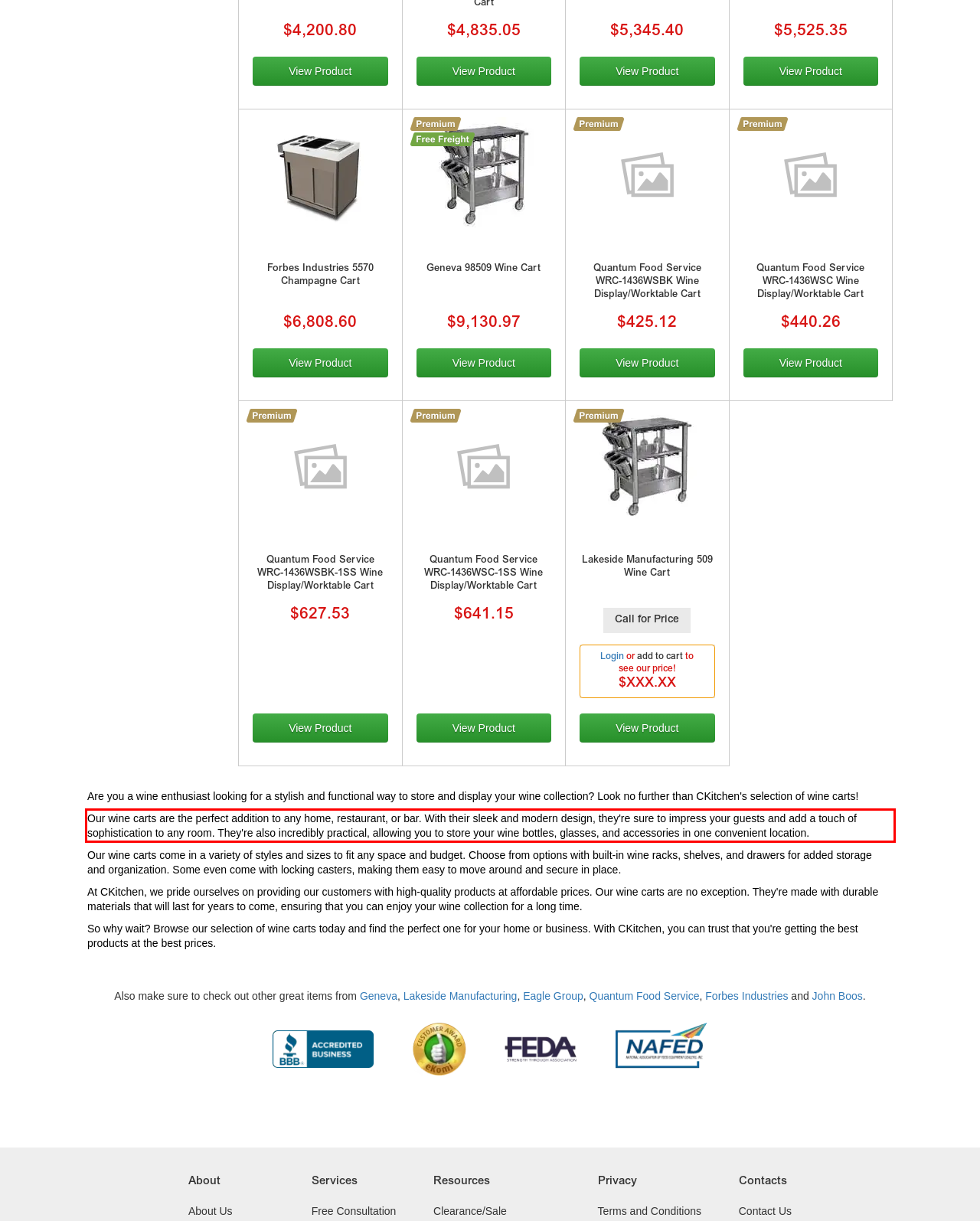Locate the red bounding box in the provided webpage screenshot and use OCR to determine the text content inside it.

Our wine carts are the perfect addition to any home, restaurant, or bar. With their sleek and modern design, they're sure to impress your guests and add a touch of sophistication to any room. They're also incredibly practical, allowing you to store your wine bottles, glasses, and accessories in one convenient location.